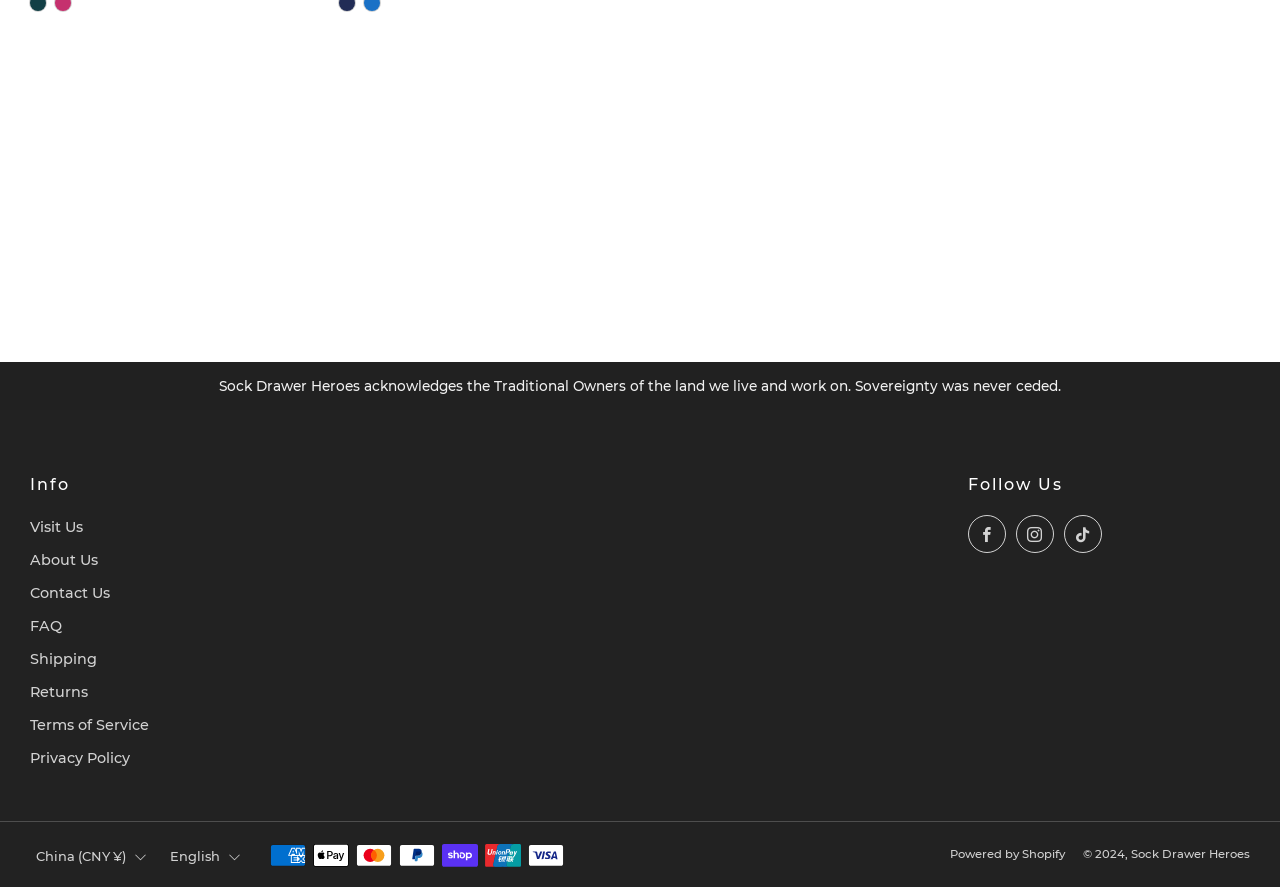Identify the bounding box coordinates of the area you need to click to perform the following instruction: "Select China as country".

[0.023, 0.941, 0.119, 0.99]